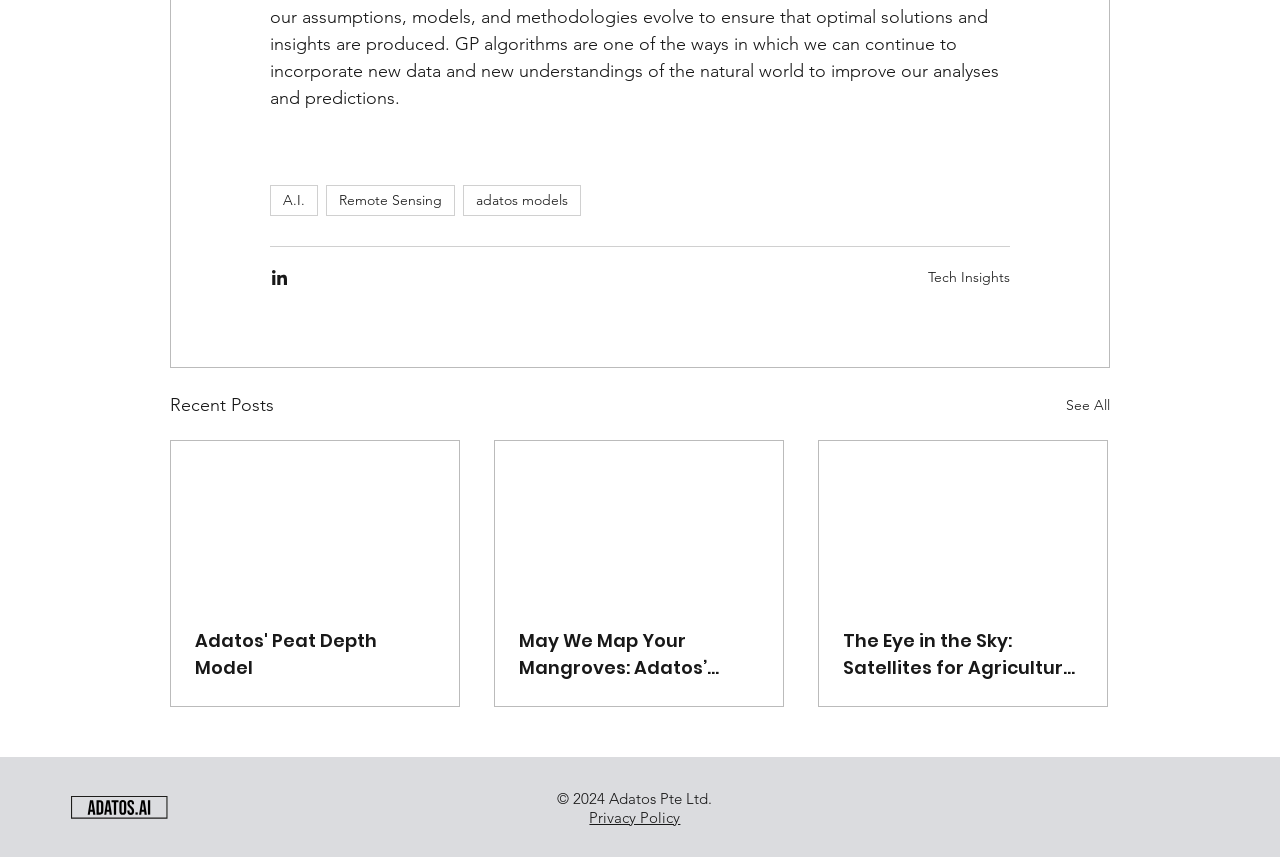Predict the bounding box coordinates for the UI element described as: "parent_node: Adatos' Peat Depth Model". The coordinates should be four float numbers between 0 and 1, presented as [left, top, right, bottom].

[0.134, 0.515, 0.359, 0.704]